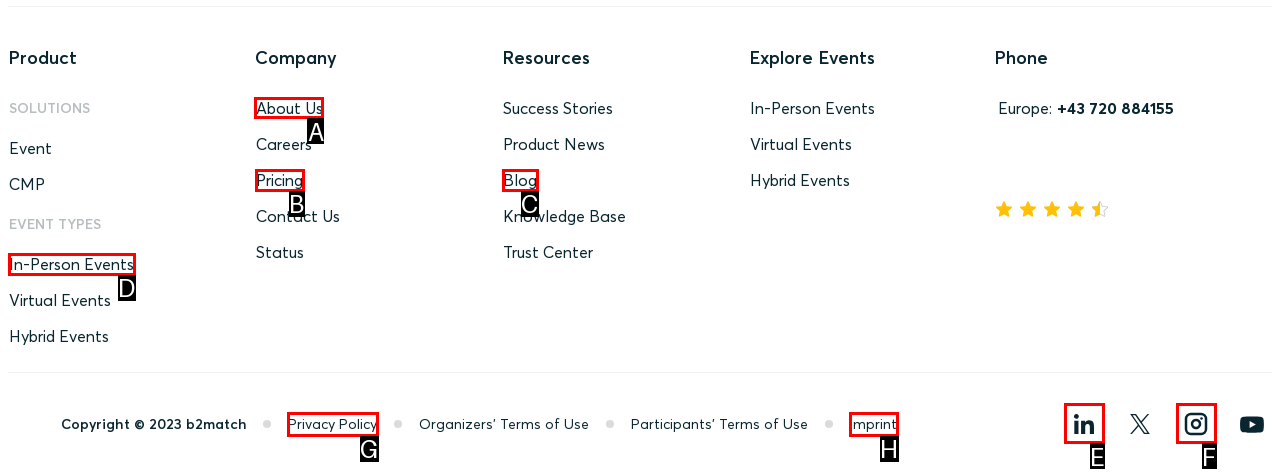Identify the HTML element that should be clicked to accomplish the task: Go to 'About Us'
Provide the option's letter from the given choices.

A